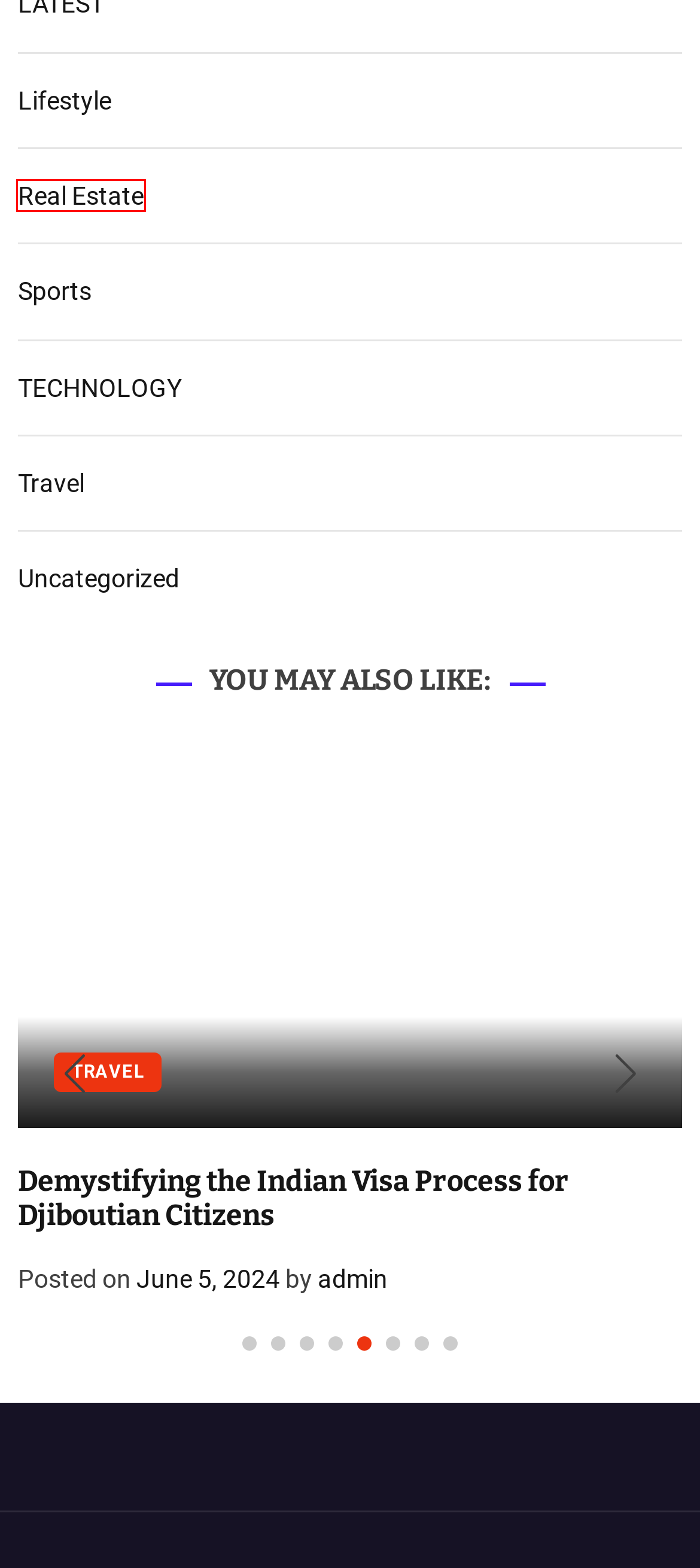You have been given a screenshot of a webpage with a red bounding box around a UI element. Select the most appropriate webpage description for the new webpage that appears after clicking the element within the red bounding box. The choices are:
A. Real Estate - Future News Up
B. Sports - Future News Up
C. The Ultimate Guide to Obtaining an Indian Visa for Visiting Agra - Future News Up
D. Lifestyle - Future News Up
E. Uncategorized - Future News Up
F. Travel - Future News Up
G. TECHNOLOGY - Future News Up
H. waste management in Poole - Future News Up

A